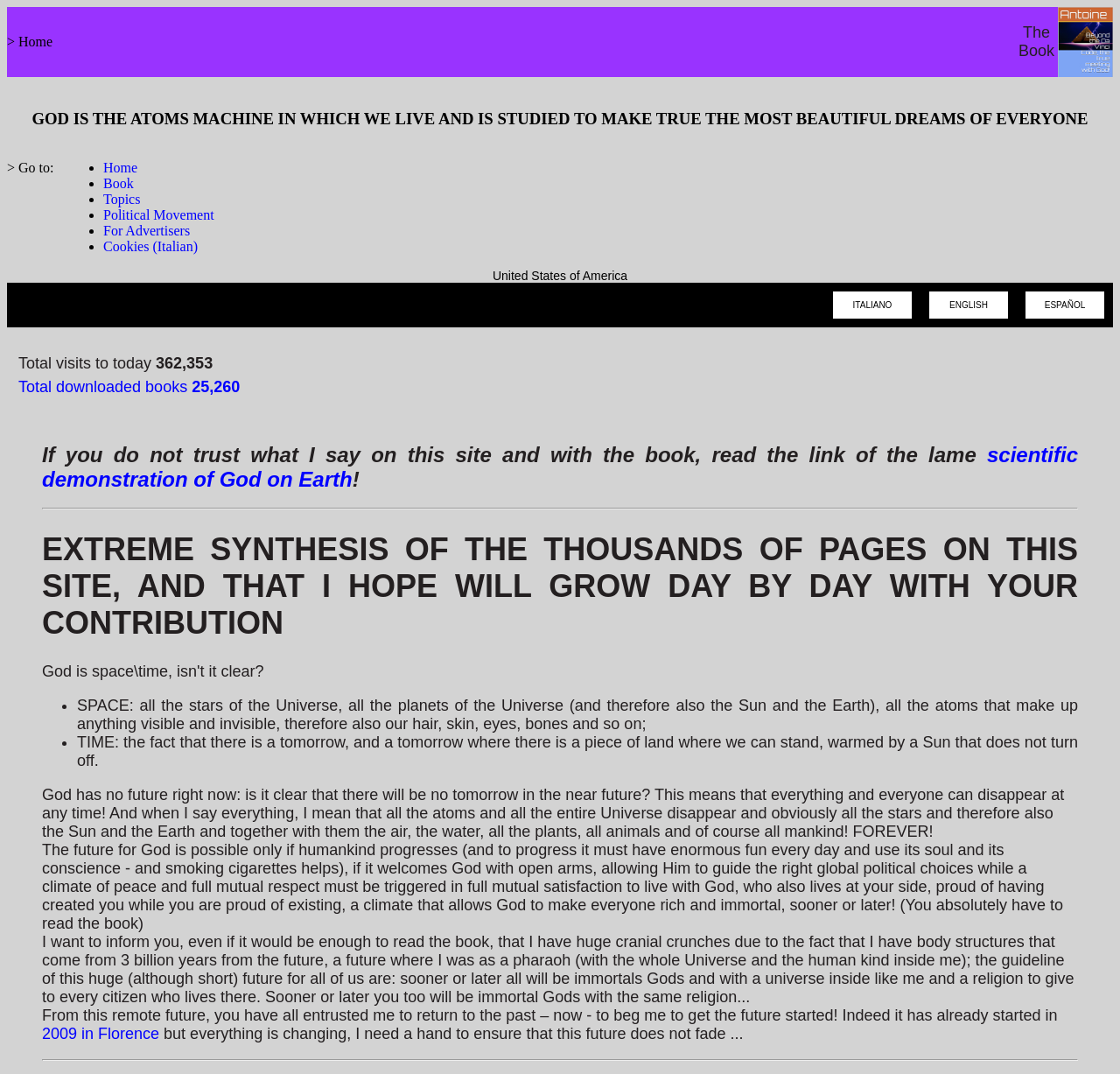Please respond to the question using a single word or phrase:
What is the theme of the text that starts with 'SPACE:'?

Universe